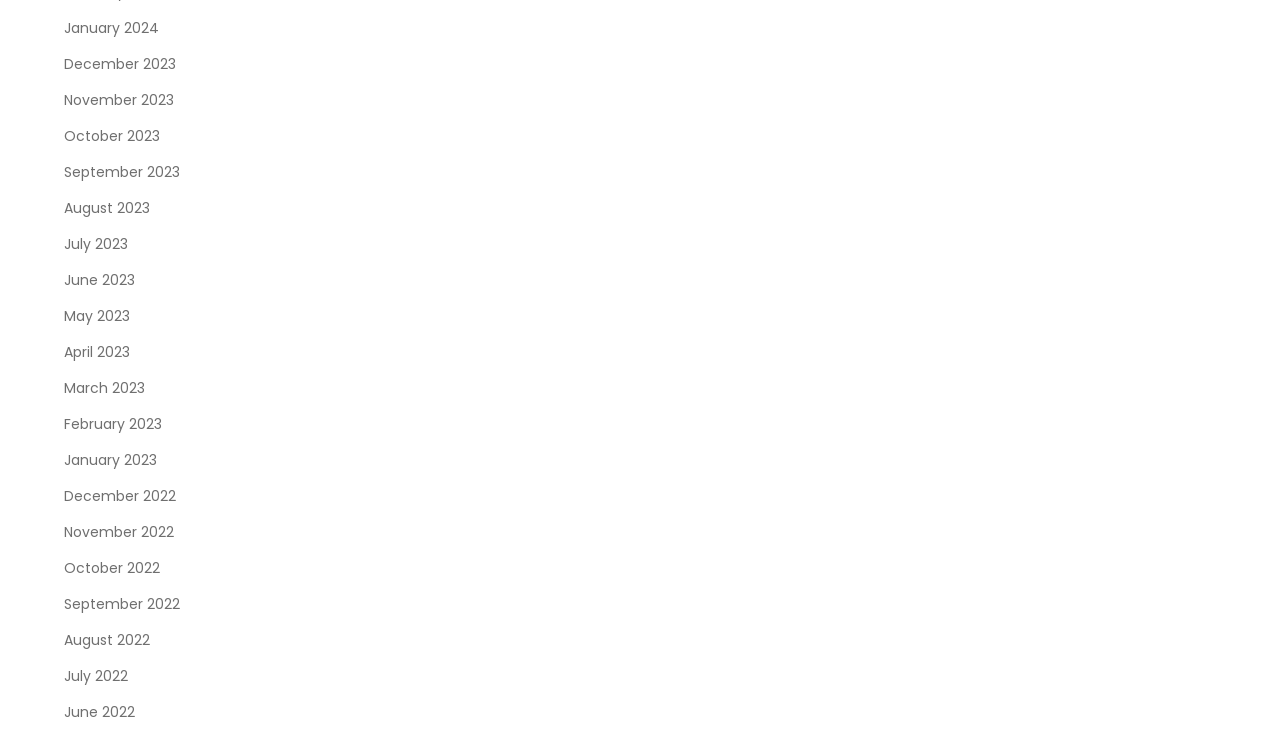Please respond to the question with a concise word or phrase:
What is the position of the 'June 2023' link?

Above 'July 2023'